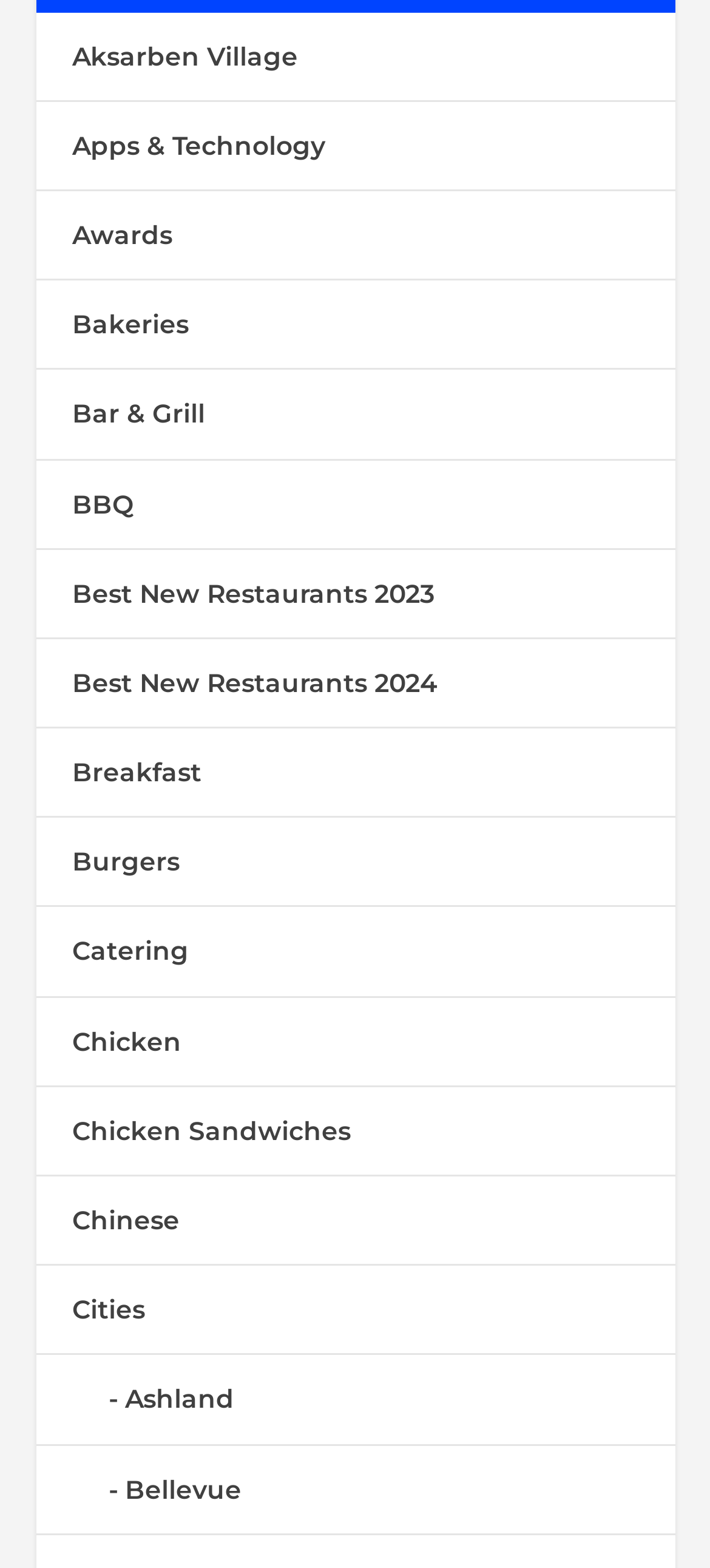Can you find the bounding box coordinates for the element to click on to achieve the instruction: "Click on Aksarben Village"?

[0.101, 0.025, 0.419, 0.046]